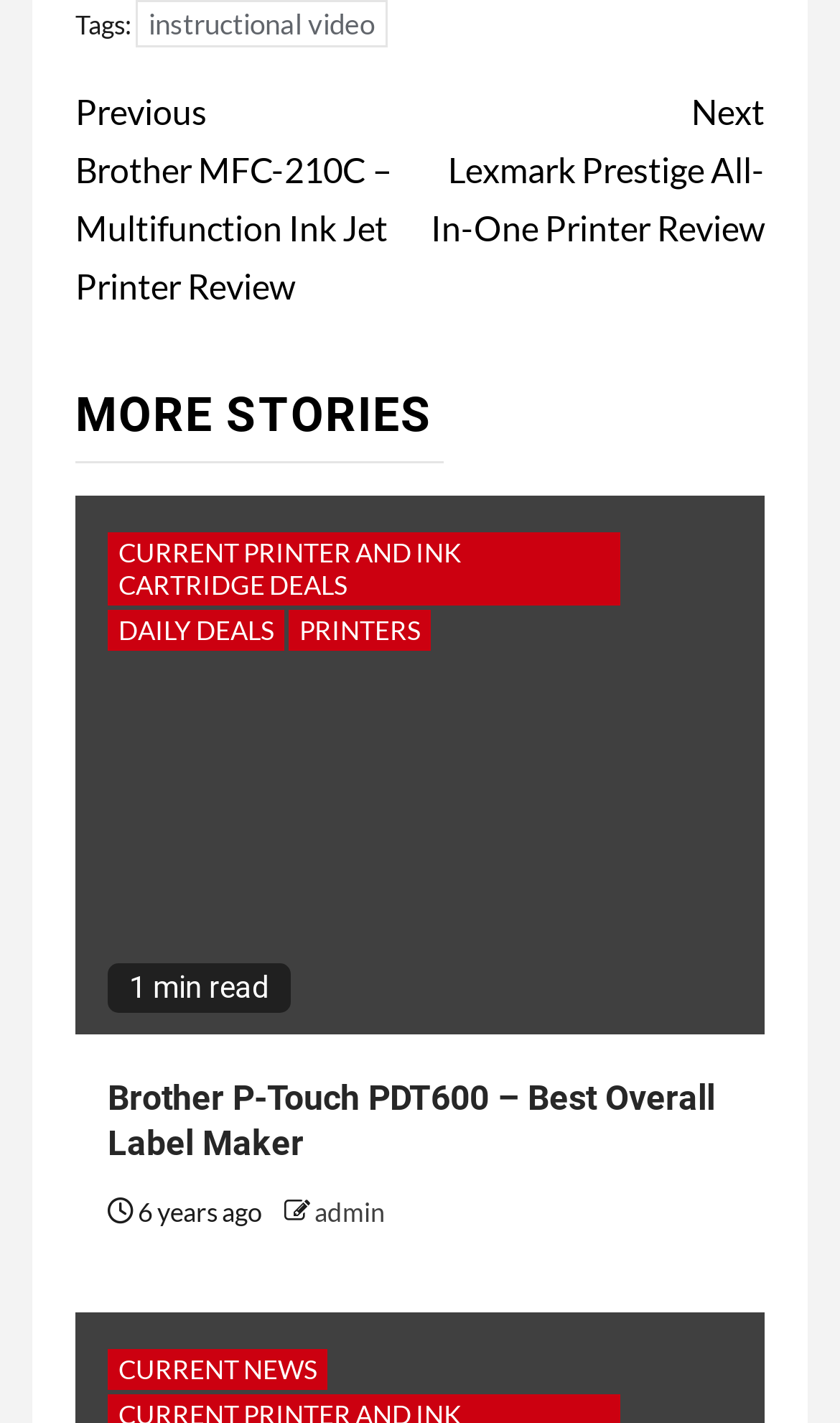Provide a brief response to the question below using one word or phrase:
What is the category of the printer reviewed?

Label Maker